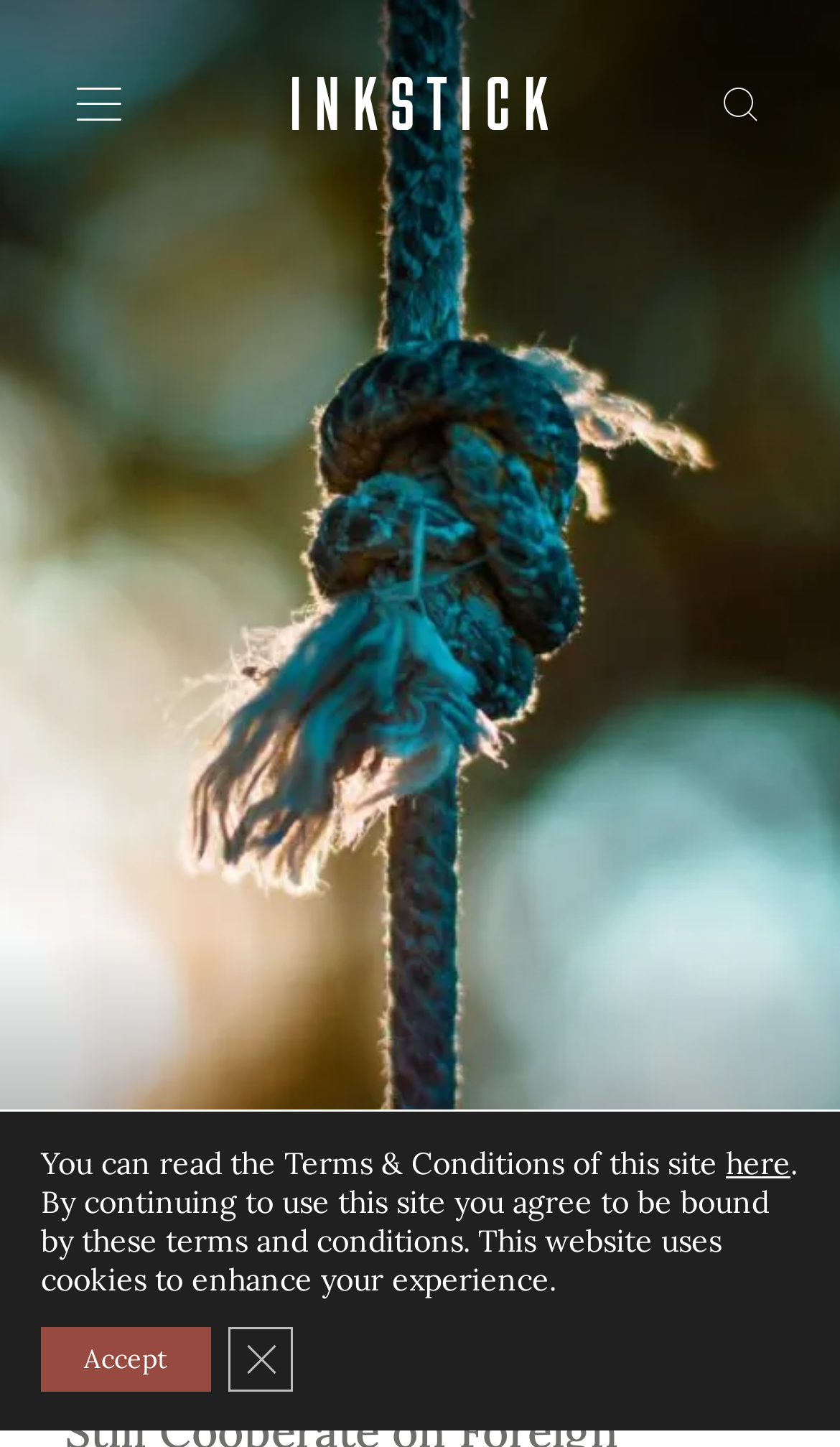Articulate a complete and detailed caption of the webpage elements.

The webpage is about the importance of bipartisanship in US foreign policy, as indicated by the meta description. At the top of the page, there is a header section that spans the entire width, containing three links: "Open menu" on the left, "Inkstick" in the center, and "Search" on the right. The "Inkstick" link is accompanied by an image of the same name.

Below the header, there is a large figure that occupies the entire width of the page, containing an image with a caption "mohamed-ziyaadh-hL4Eqvmhco8-unsplash". This image takes up most of the page's vertical space.

In the lower middle section of the page, there are four social media links, represented by icons, arranged horizontally from left to right. These links are for sharing the content on various platforms.

At the very bottom of the page, there is a GDPR cookie banner that spans the entire width. The banner contains a paragraph of text explaining the terms and conditions of the website, with a link to read more. There are also two buttons: "Accept" and "Close GDPR Cookie Banner", allowing users to either agree to the terms or dismiss the banner.